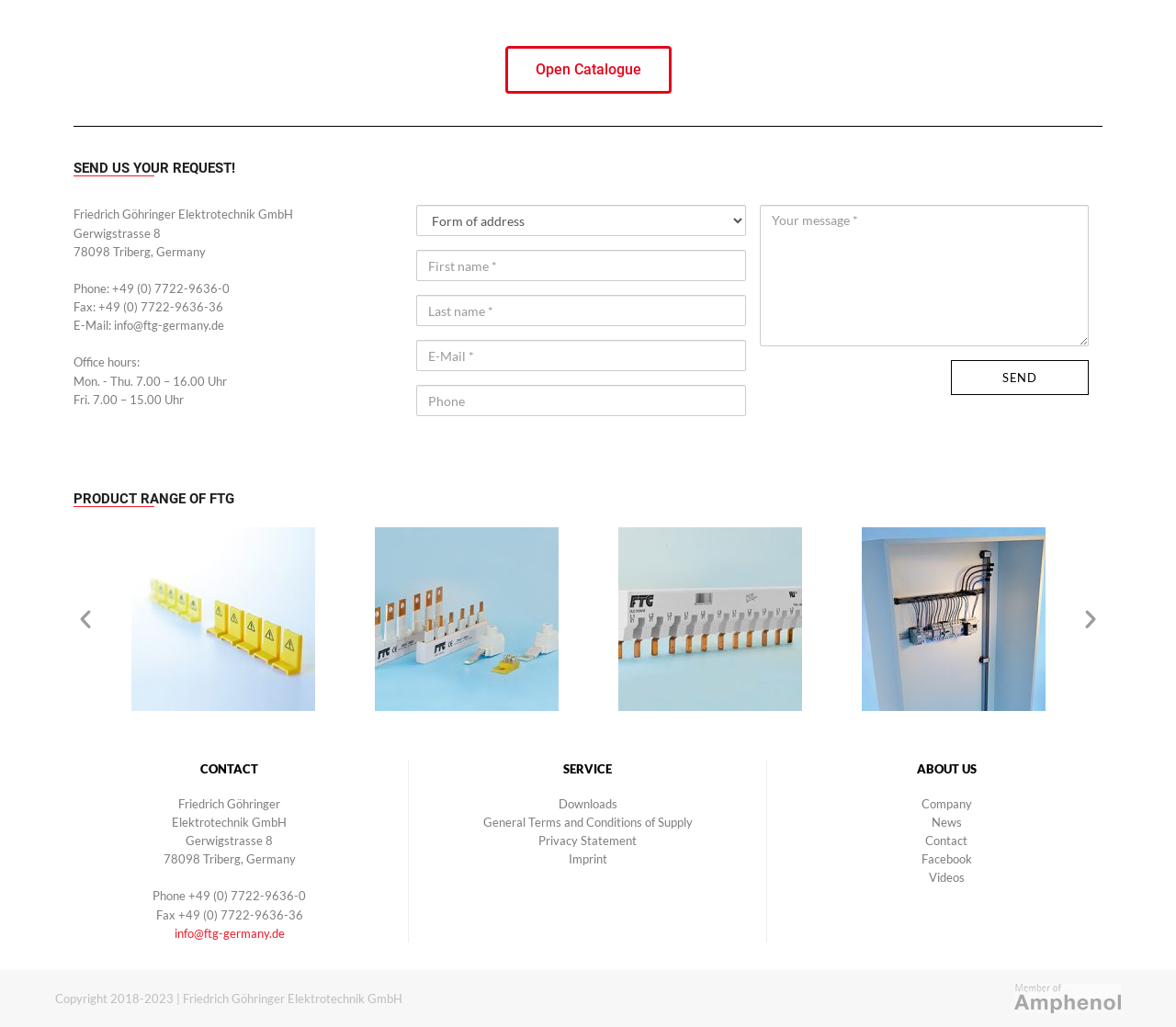Using the description "aria-label="Previous slide"", predict the bounding box of the relevant HTML element.

[0.062, 0.591, 0.083, 0.614]